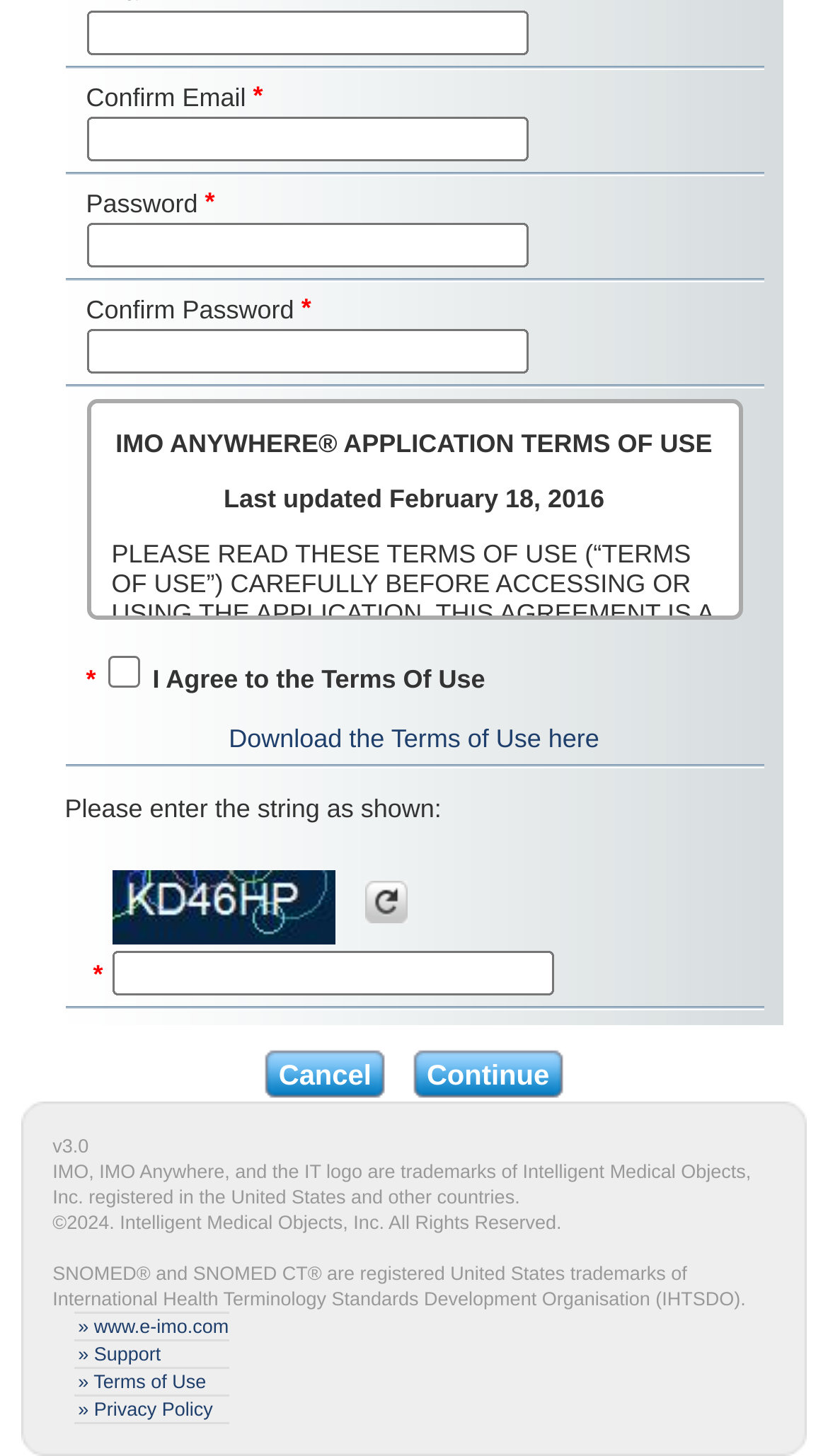Given the description HTTPS://IMOANYWHERE.E-IMO.COM/PRIVACY, predict the bounding box coordinates of the UI element. Ensure the coordinates are in the format (top-left x, top-left y, bottom-right x, bottom-right y) and all values are between 0 and 1.

[0.135, 0.655, 0.816, 0.676]